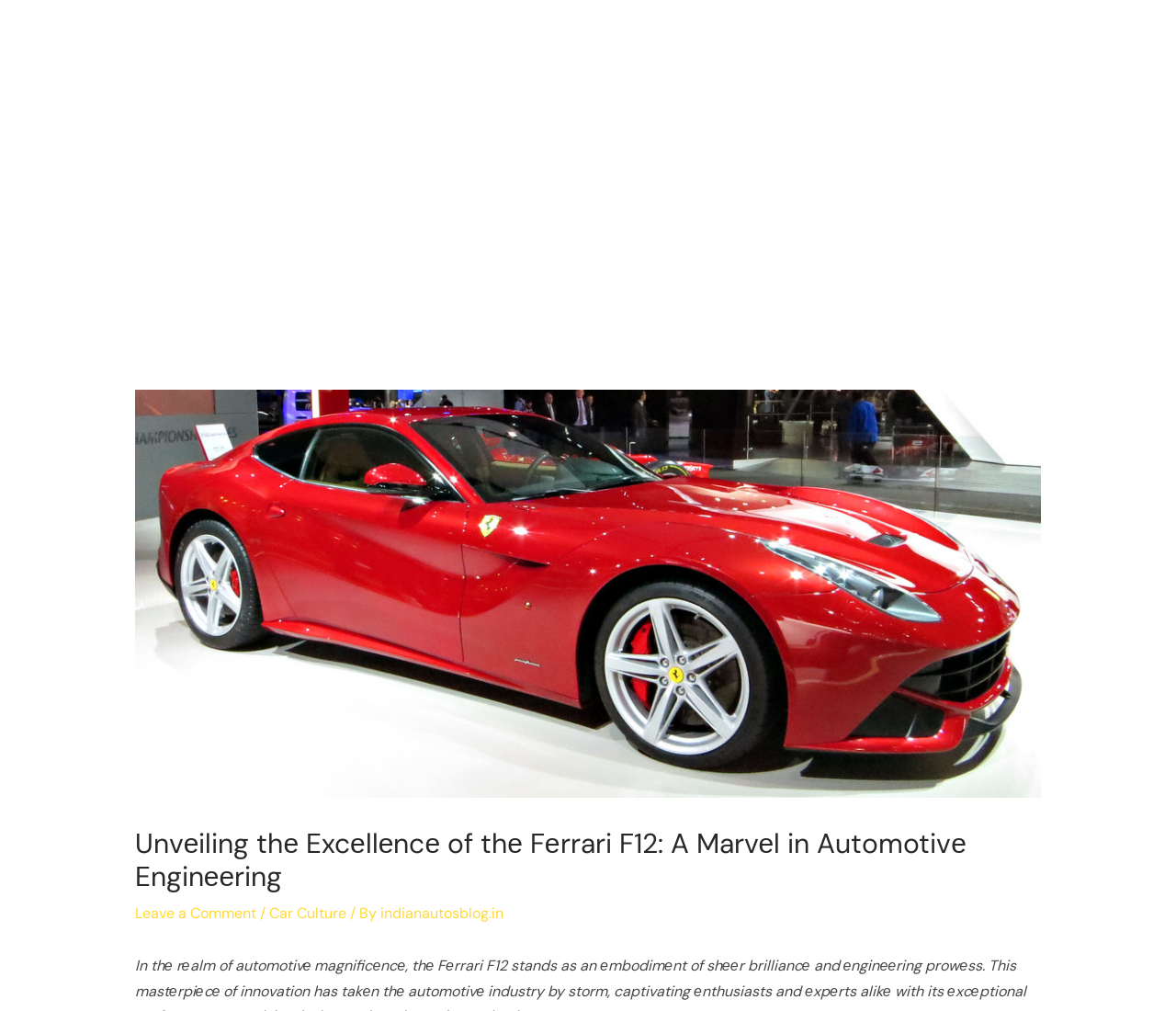Give a detailed account of the webpage, highlighting key information.

The webpage is about the Ferrari F12, a masterpiece of innovation in the automotive industry. At the top, there is a large header that spans most of the width, displaying the title "Unveiling the Excellence of the Ferrari F12: A Marvel in Automotive Engineering". Below the header, there is a prominent image of the Ferrari F12, taking up a significant portion of the page. 

On the top-right corner, there is a smaller section with a link to "Leave a Comment" and a category label "Car Culture" with a link to the website "indianautosblog.in". This section is separated from the main content by a slash symbol.

The overall layout is dominated by the image of the Ferrari F12, with the header and the top-right corner section providing context and additional information. The webpage appears to be an article or blog post about the Ferrari F12, with the image being the main focal point.